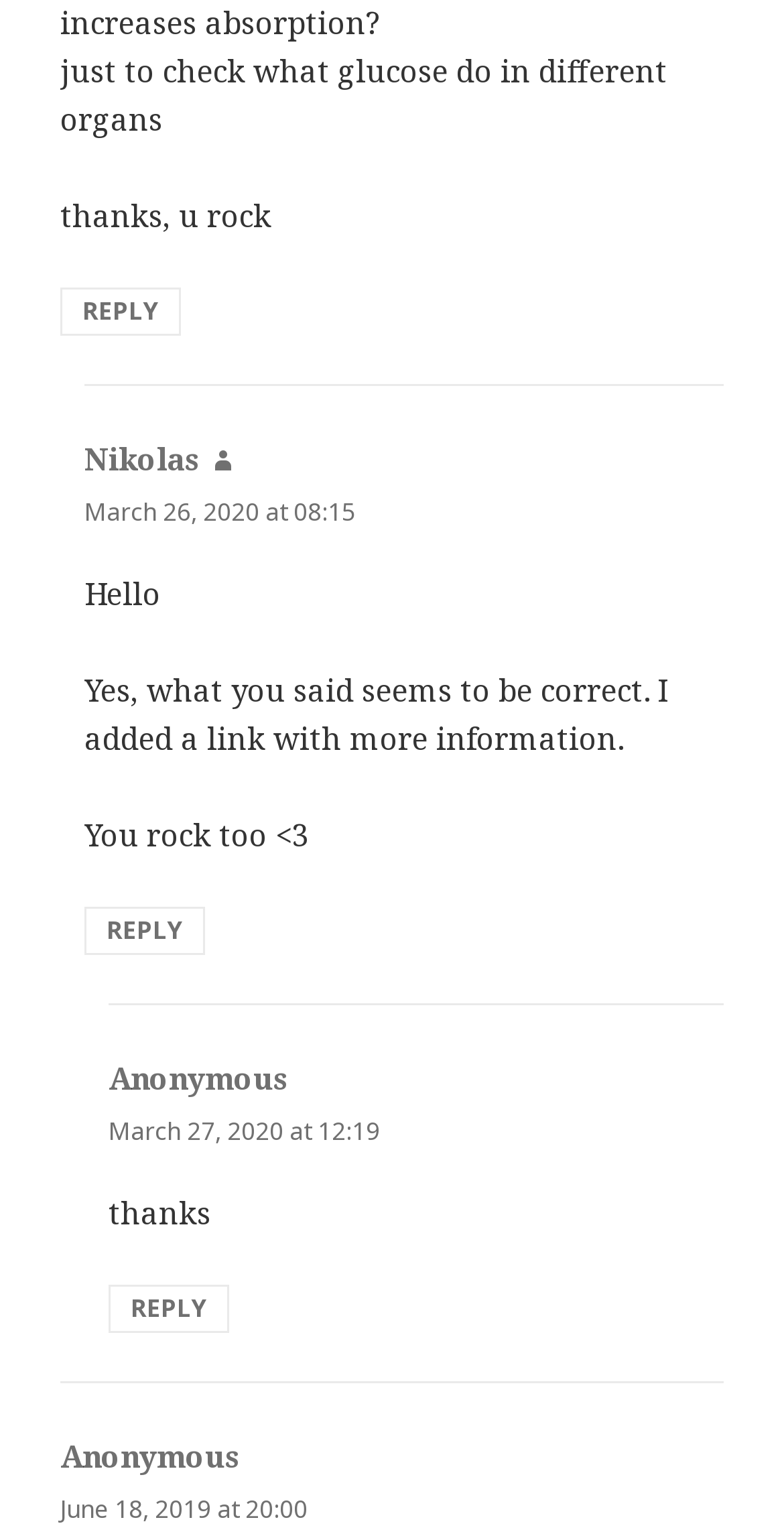What is the text above the 'REPLY' button in the first comment?
Examine the screenshot and reply with a single word or phrase.

thanks, u rock